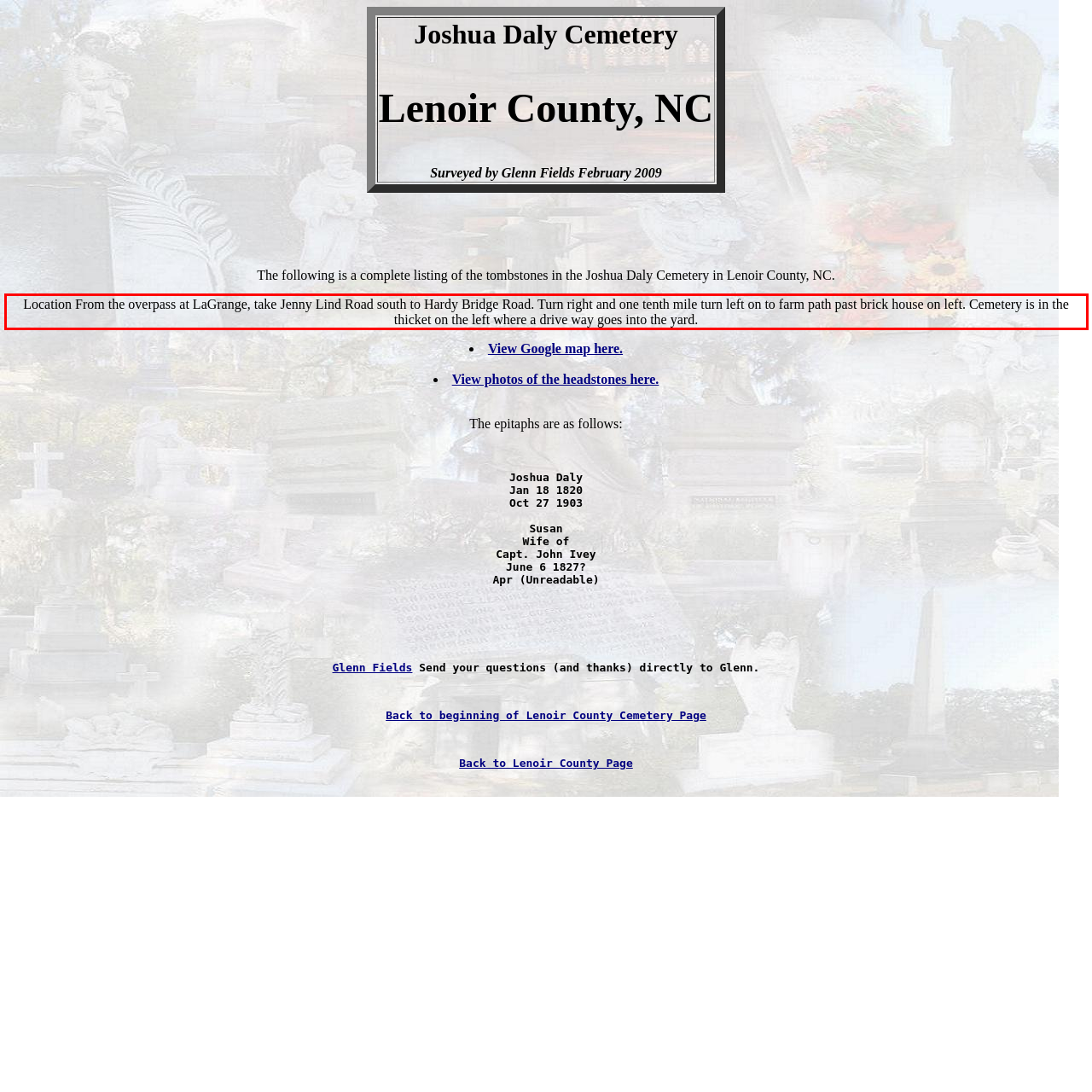Please examine the webpage screenshot containing a red bounding box and use OCR to recognize and output the text inside the red bounding box.

Location From the overpass at LaGrange, take Jenny Lind Road south to Hardy Bridge Road. Turn right and one tenth mile turn left on to farm path past brick house on left. Cemetery is in the thicket on the left where a drive way goes into the yard.